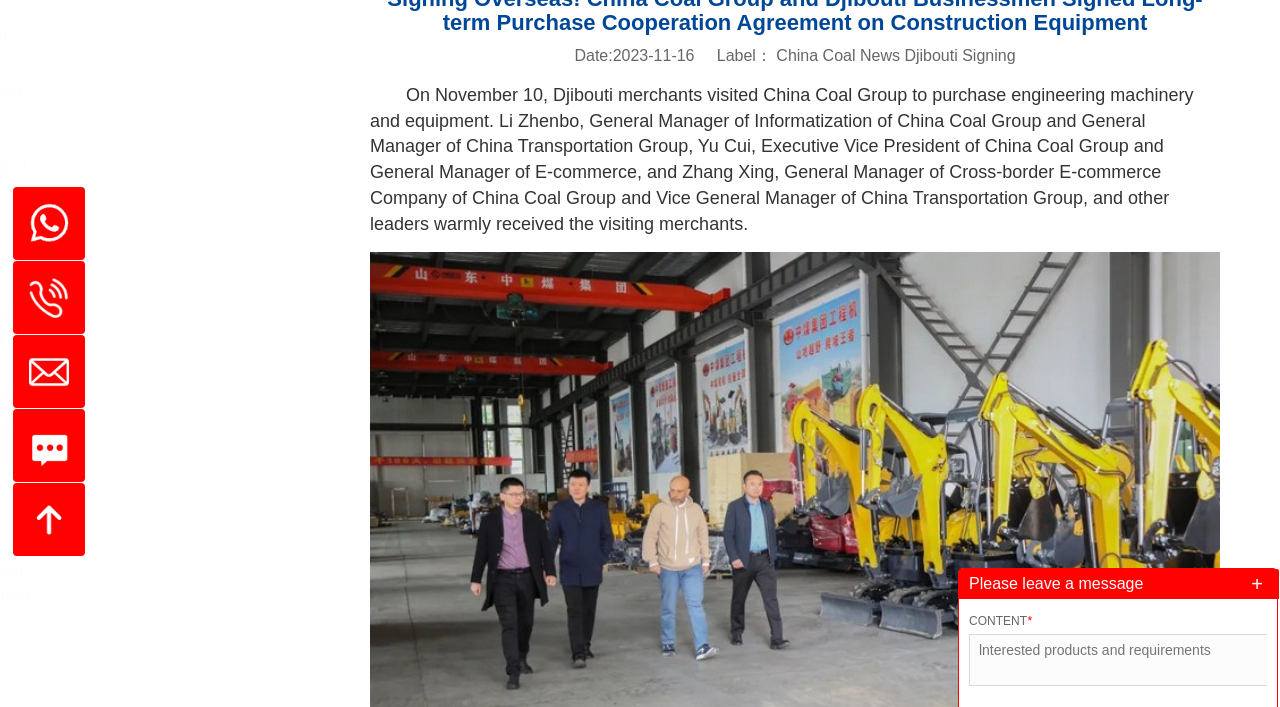Identify the bounding box of the UI element described as follows: "Gym". Provide the coordinates as four float numbers in the range of 0 to 1 [left, top, right, bottom].

None